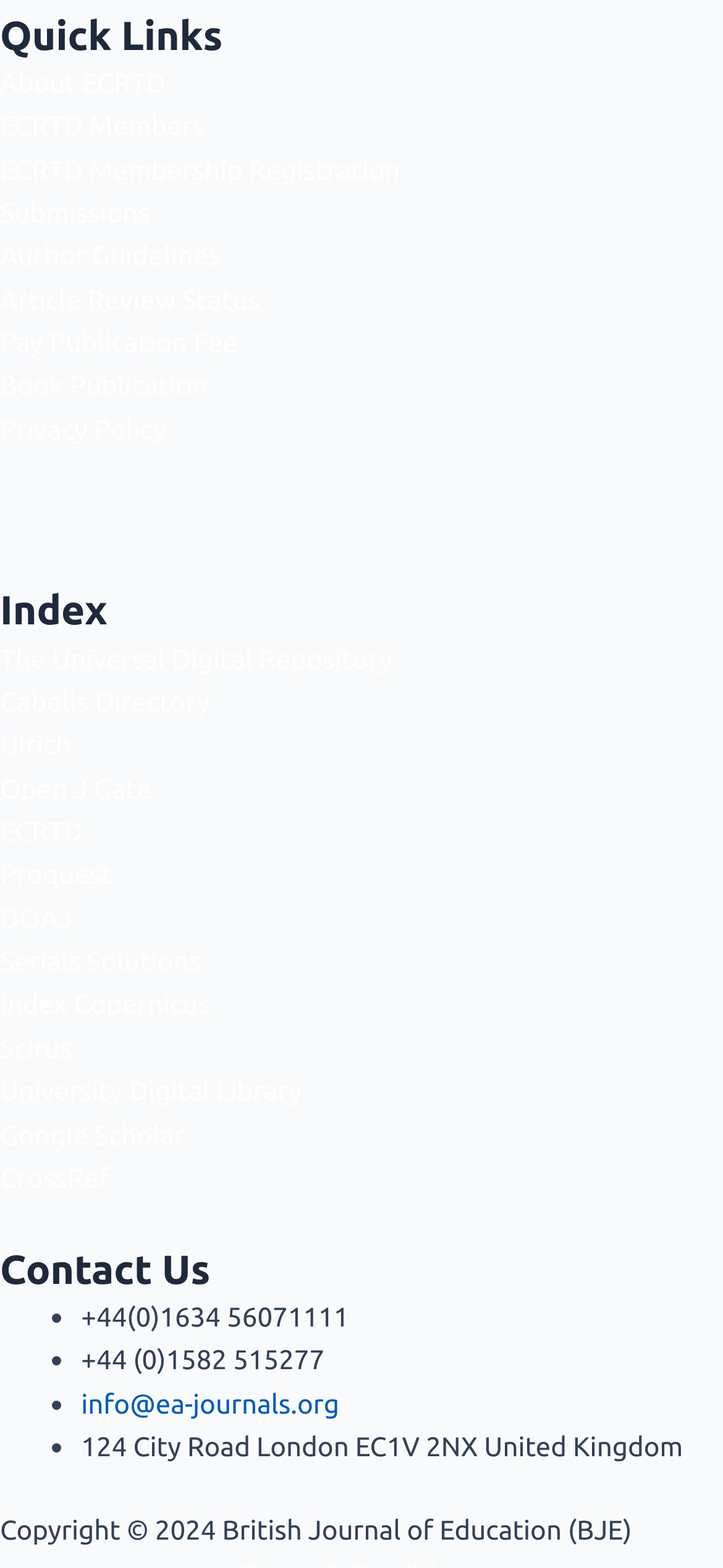Using the provided element description: "info@ea-journals.org", determine the bounding box coordinates of the corresponding UI element in the screenshot.

[0.112, 0.885, 0.469, 0.905]